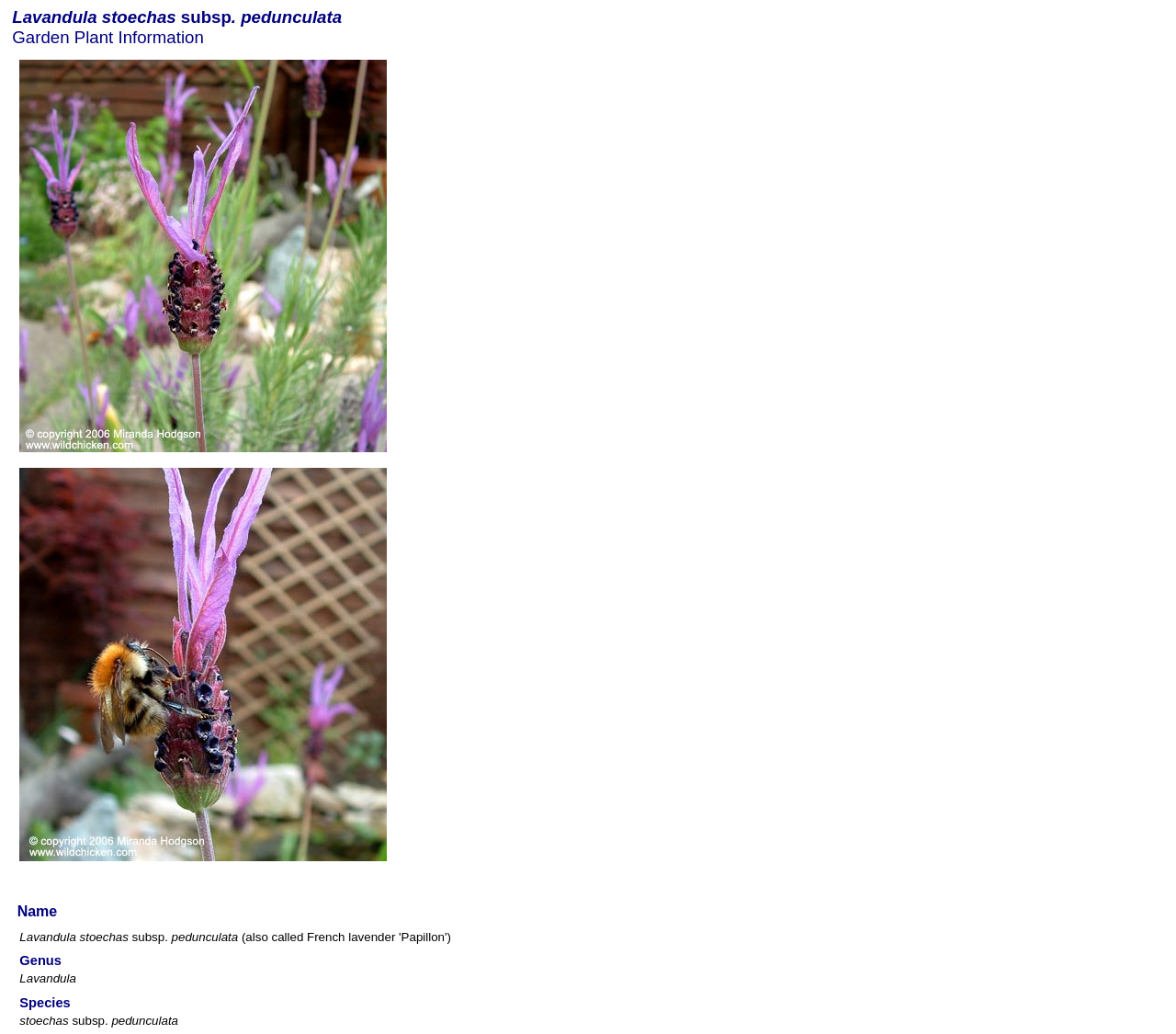Provide your answer to the question using just one word or phrase: What is the name of the plant?

Lavandula stoechas subsp. pedunculata